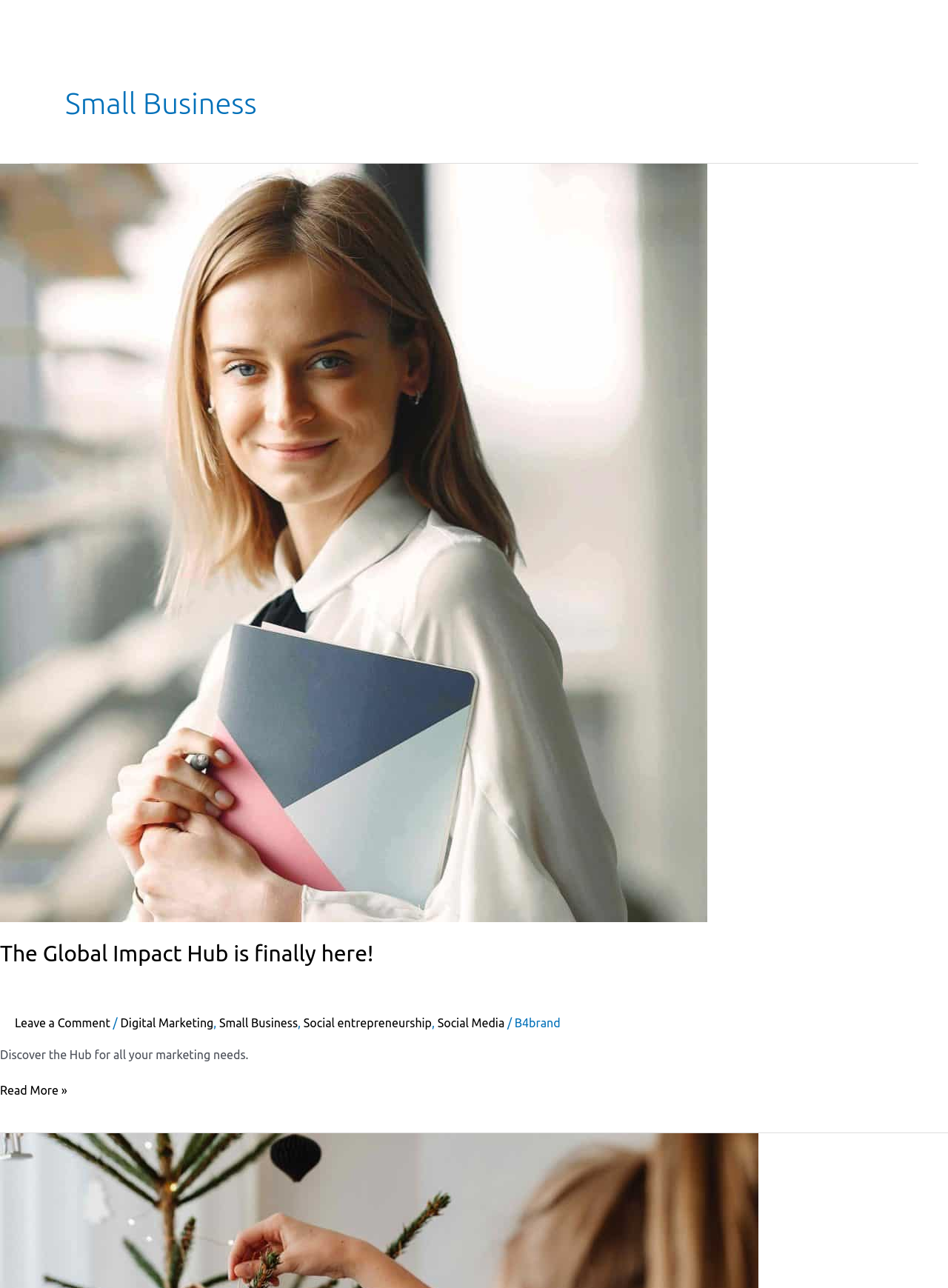Identify the bounding box coordinates of the region that should be clicked to execute the following instruction: "Leave a comment on the post".

[0.016, 0.789, 0.116, 0.799]